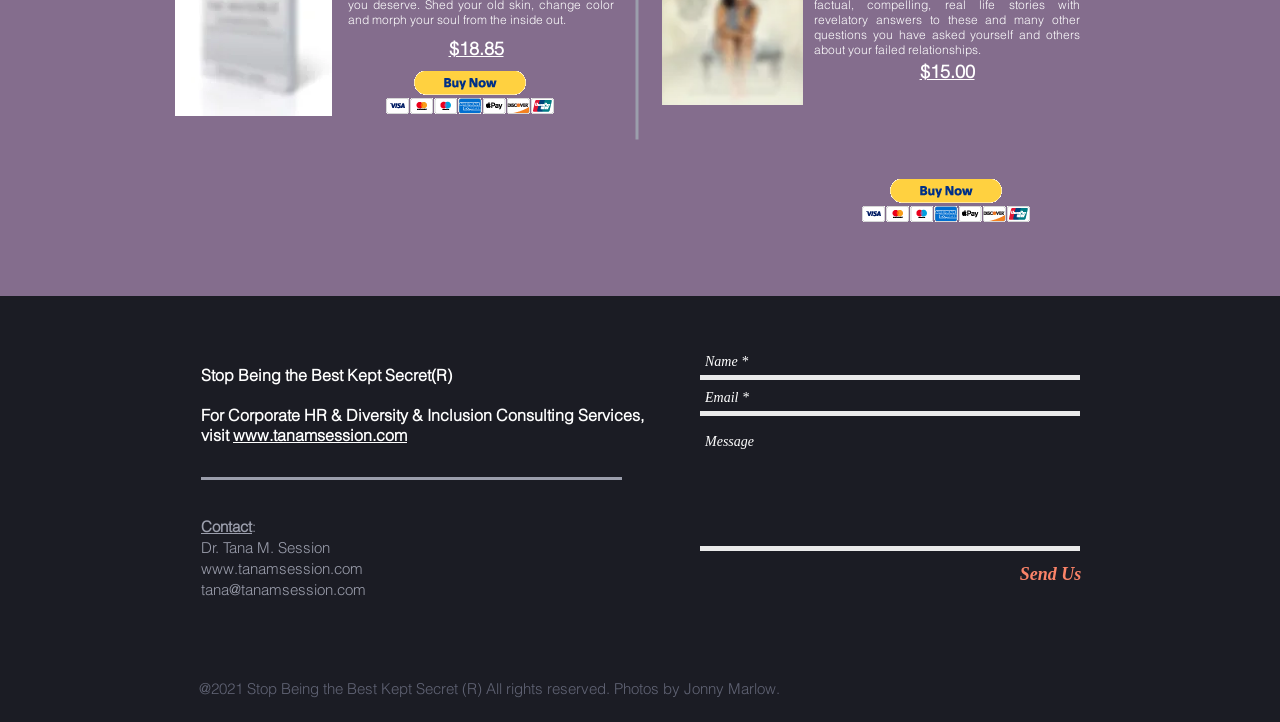How many social media links are there? From the image, respond with a single word or brief phrase.

5